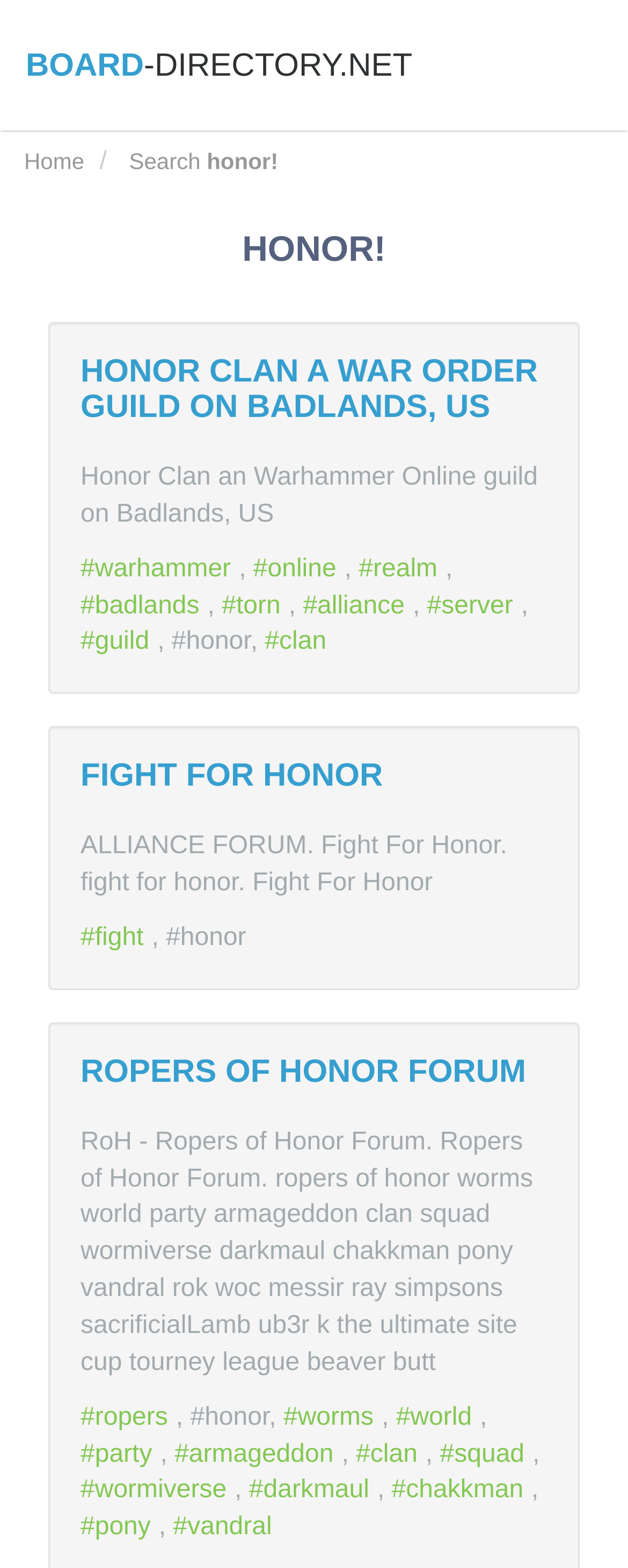Give a one-word or short phrase answer to the question: 
What is the name of the game mentioned?

Warhammer Online